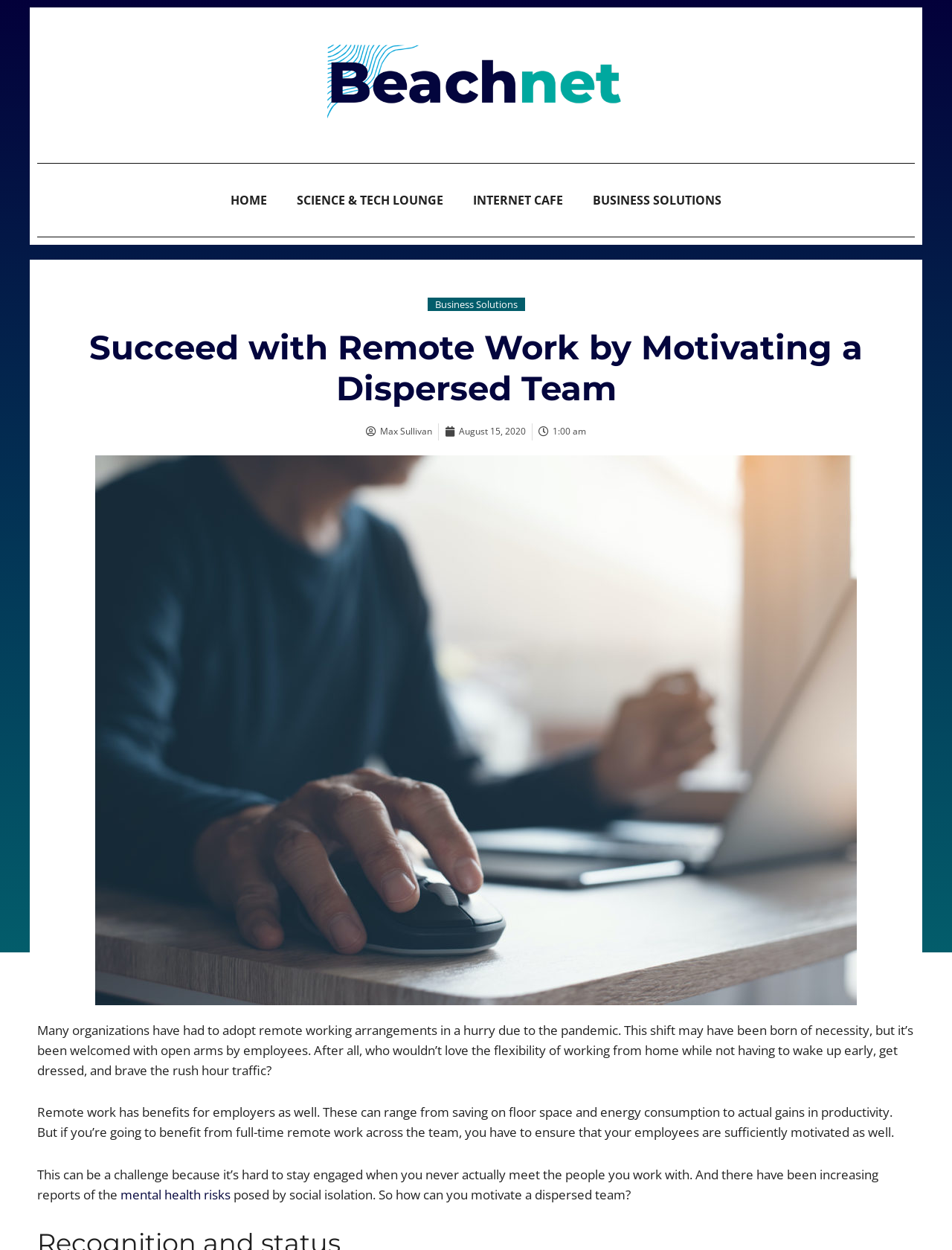Locate the bounding box coordinates of the clickable element to fulfill the following instruction: "Learn about mental health risks". Provide the coordinates as four float numbers between 0 and 1 in the format [left, top, right, bottom].

[0.127, 0.949, 0.242, 0.963]